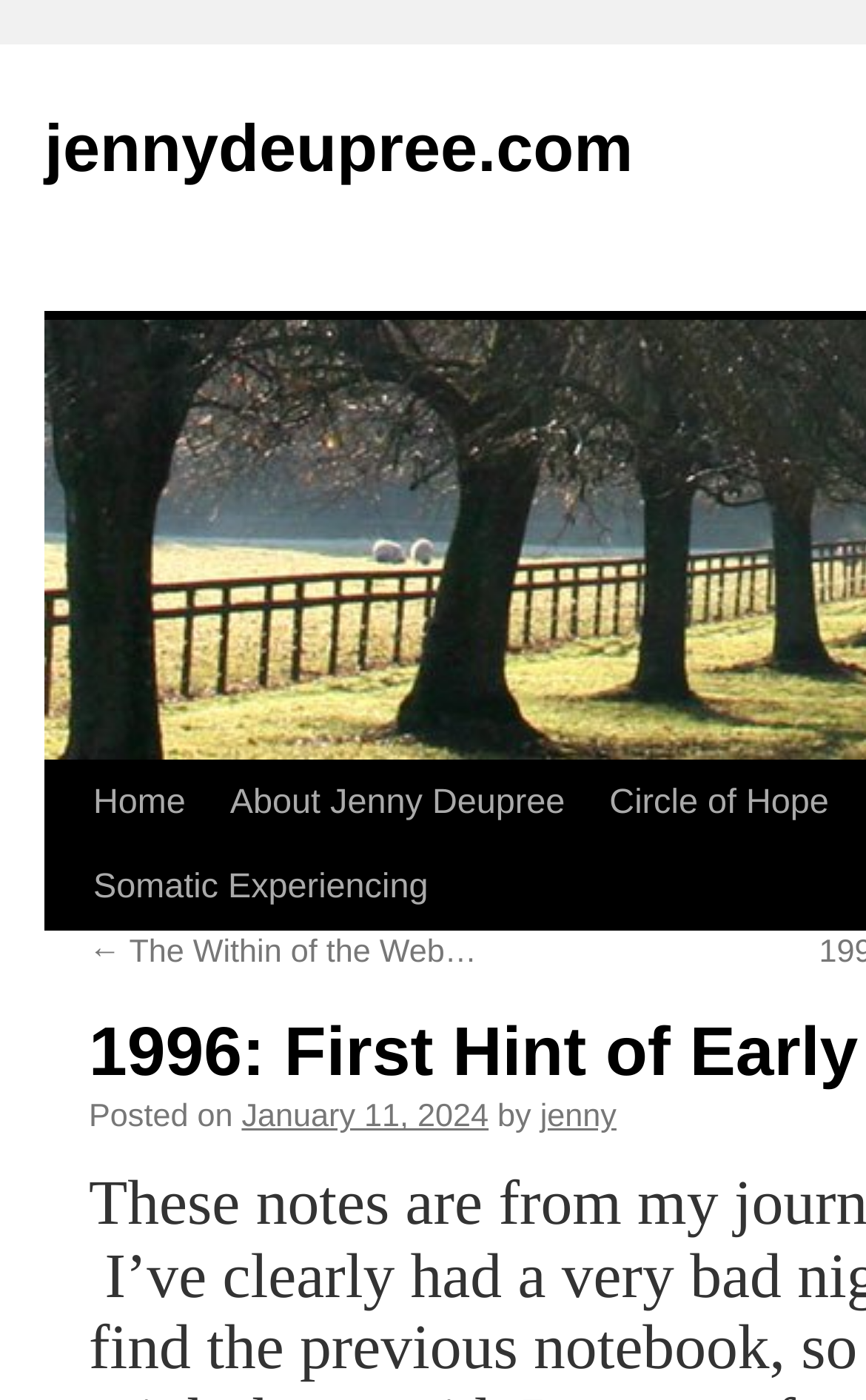What is the category of the post?
Please provide a single word or phrase based on the screenshot.

Somatic Experiencing